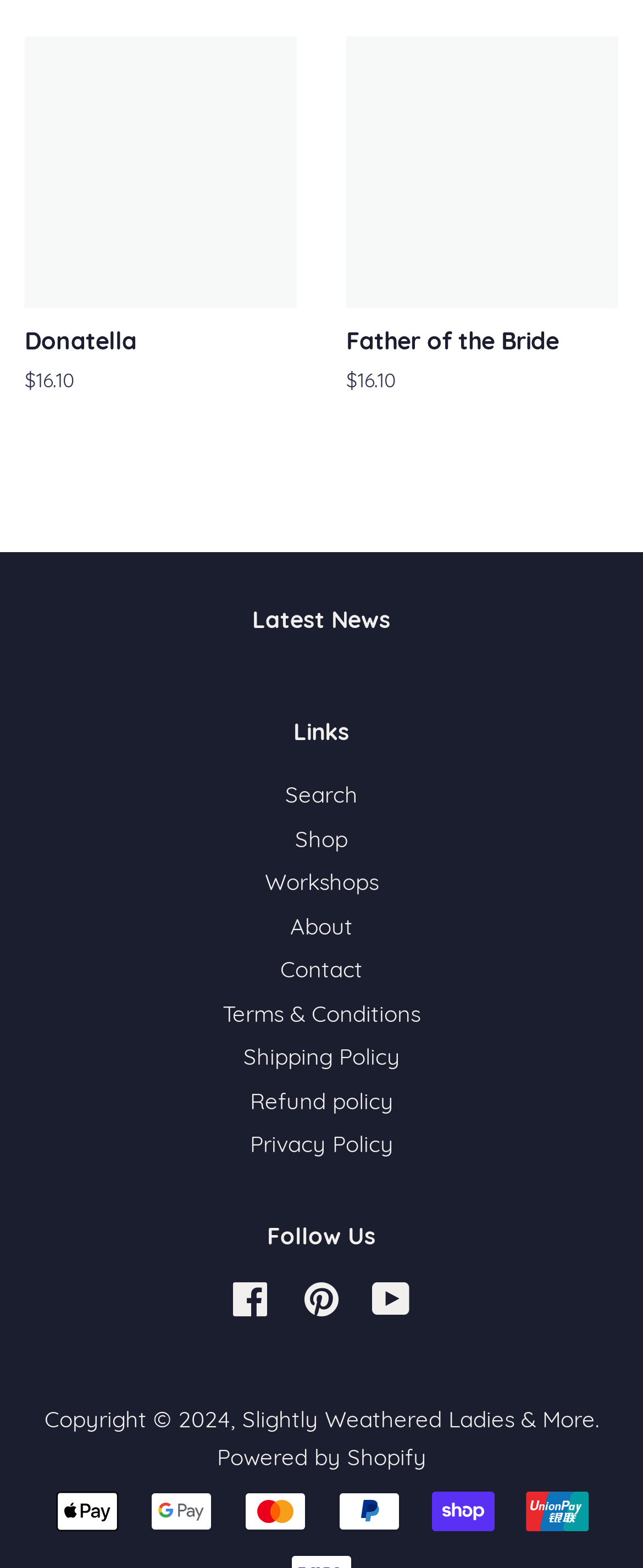Indicate the bounding box coordinates of the clickable region to achieve the following instruction: "View Donatella product."

[0.038, 0.023, 0.462, 0.289]